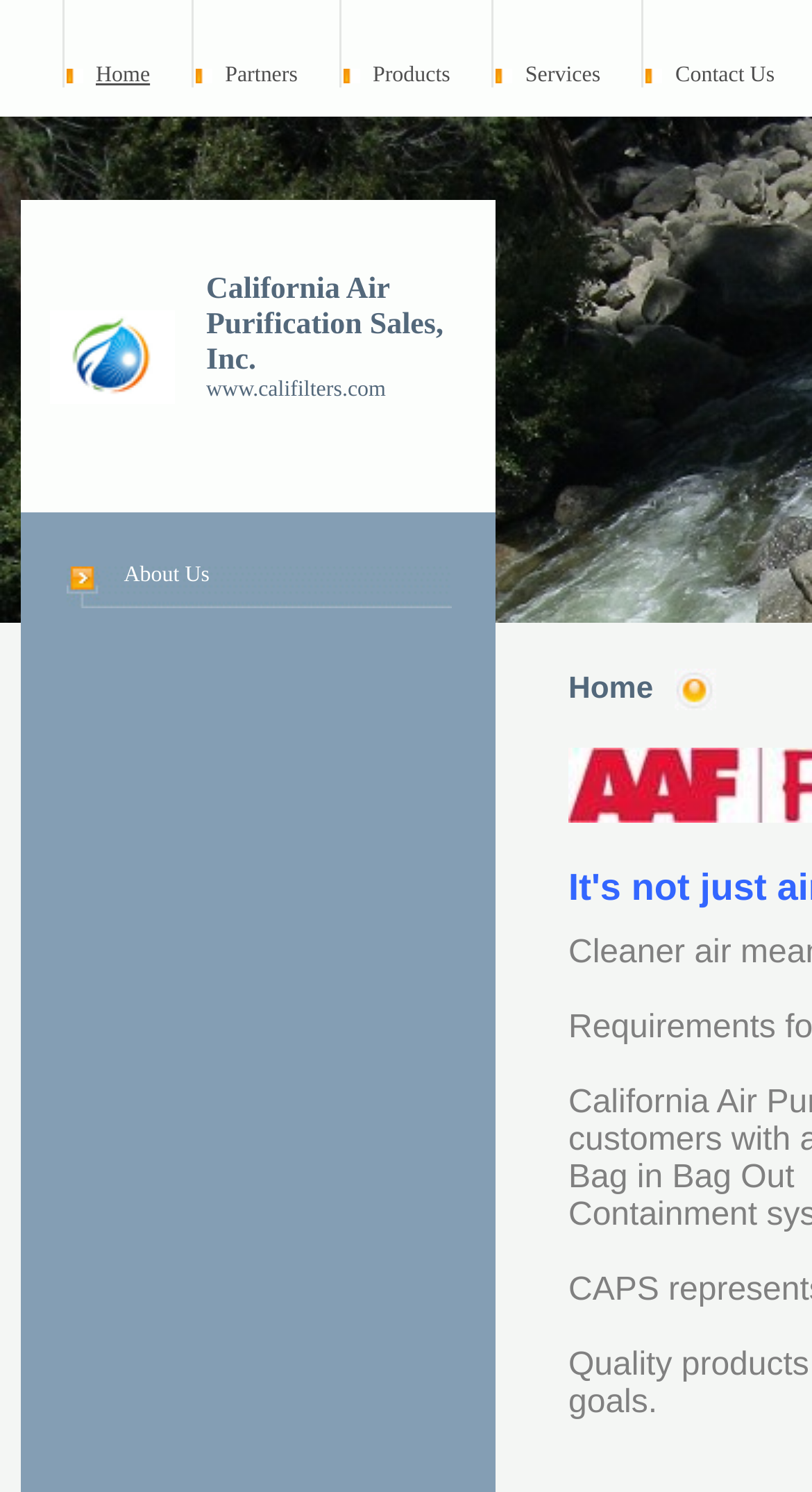Identify the bounding box for the UI element described as: "Products". The coordinates should be four float numbers between 0 and 1, i.e., [left, top, right, bottom].

[0.459, 0.043, 0.555, 0.059]